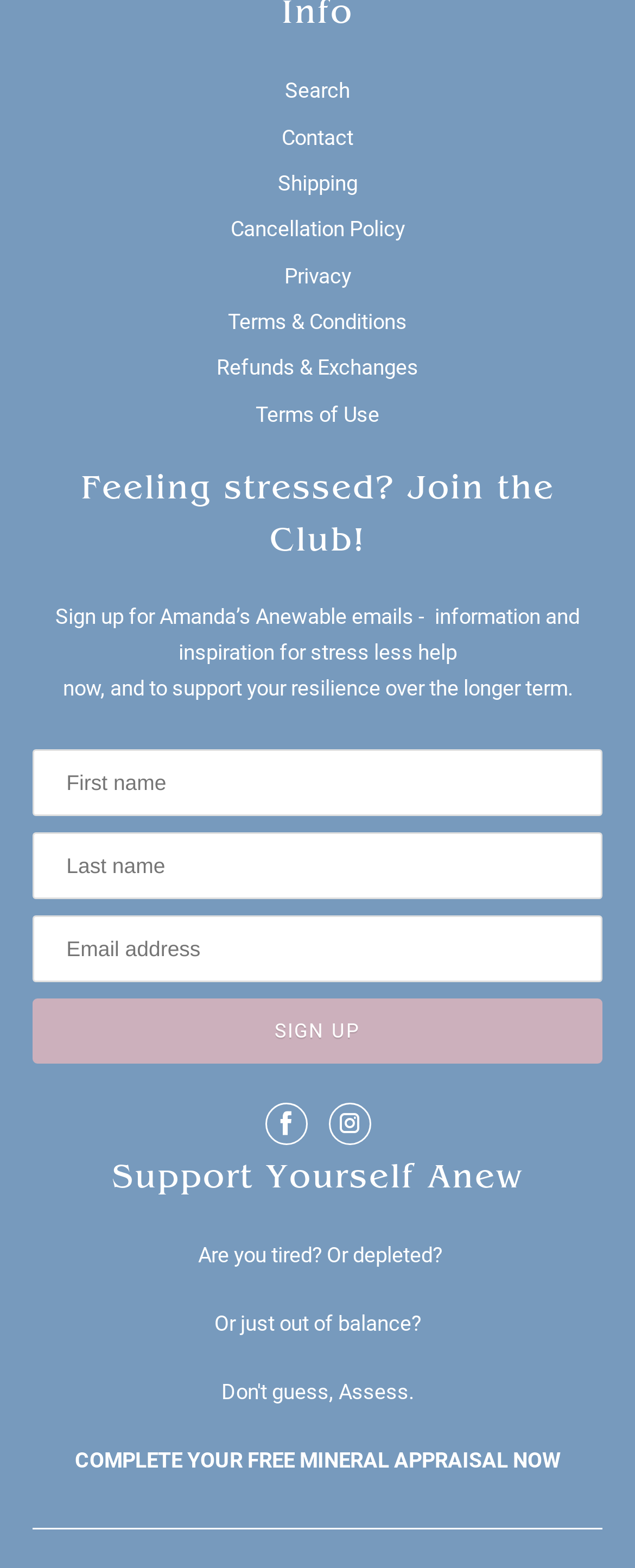Identify the bounding box for the UI element described as: "parent_node: Why Deltapath aria-label="hamburger-icon"". Ensure the coordinates are four float numbers between 0 and 1, formatted as [left, top, right, bottom].

None